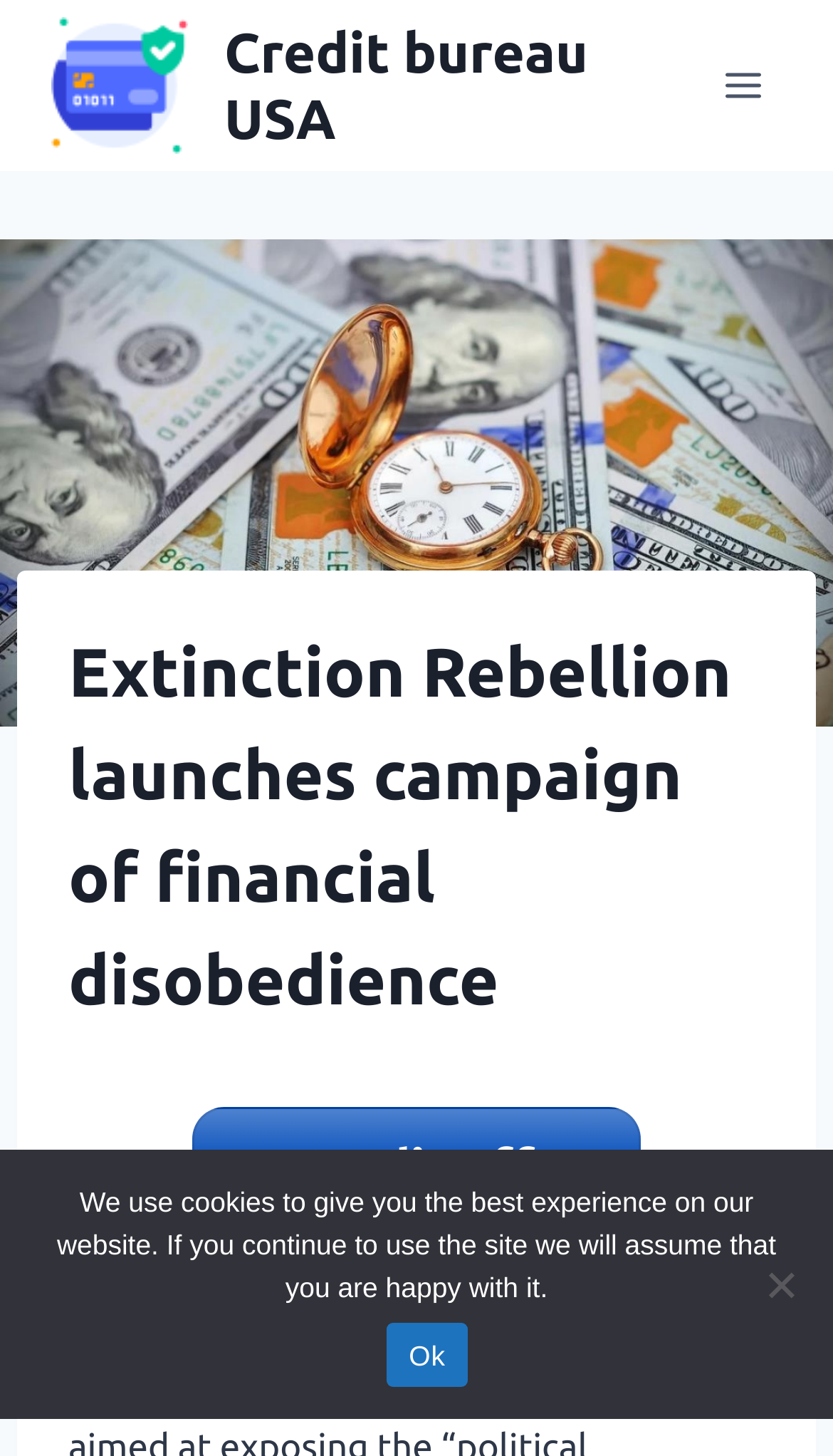What is the purpose of the cookie notice?
Give a detailed and exhaustive answer to the question.

The cookie notice is a dialog box that appears on the webpage, which informs the user that the website uses cookies to provide the best experience. It also provides an option to accept or decline the use of cookies.